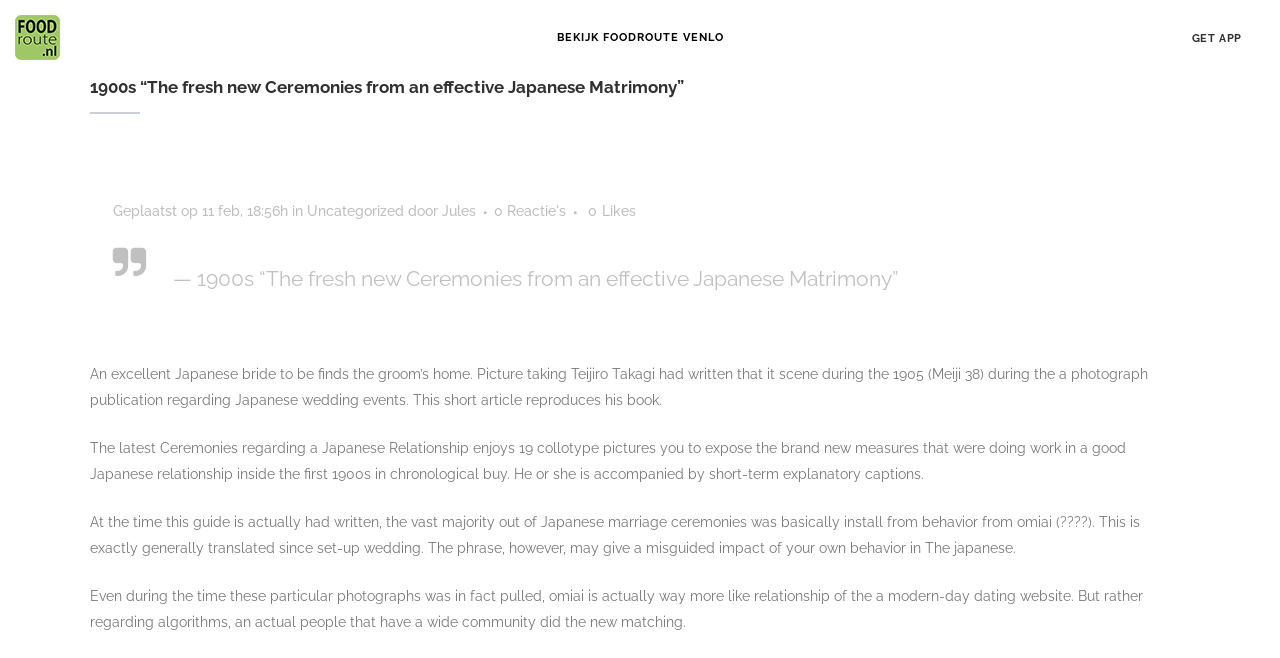Please provide a one-word or short phrase answer to the question:
Who wrote the book about Japanese wedding events?

Teijiro Takagi